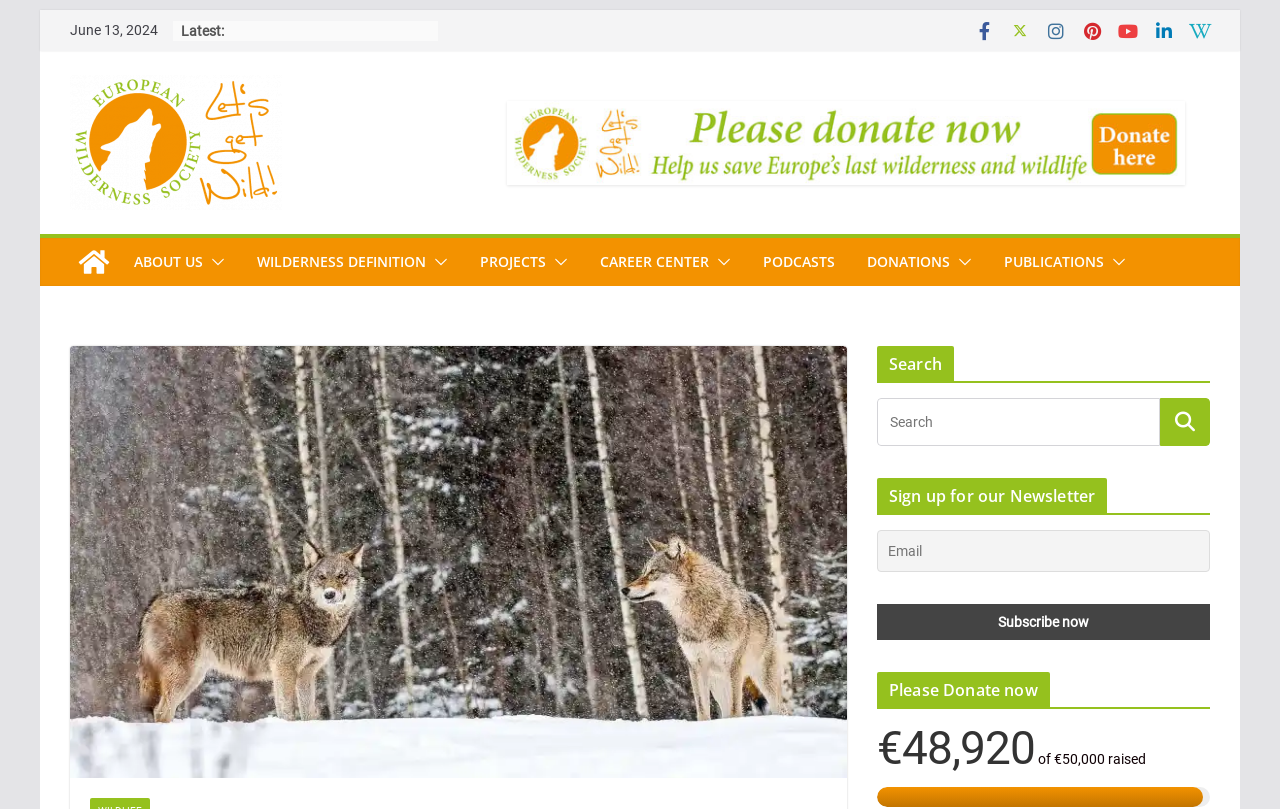Using the details from the image, please elaborate on the following question: What is the organization mentioned on the webpage?

The organization is mentioned multiple times on the webpage, including in the top-left corner, where it is written as 'European Wilderness Society' with an accompanying image.